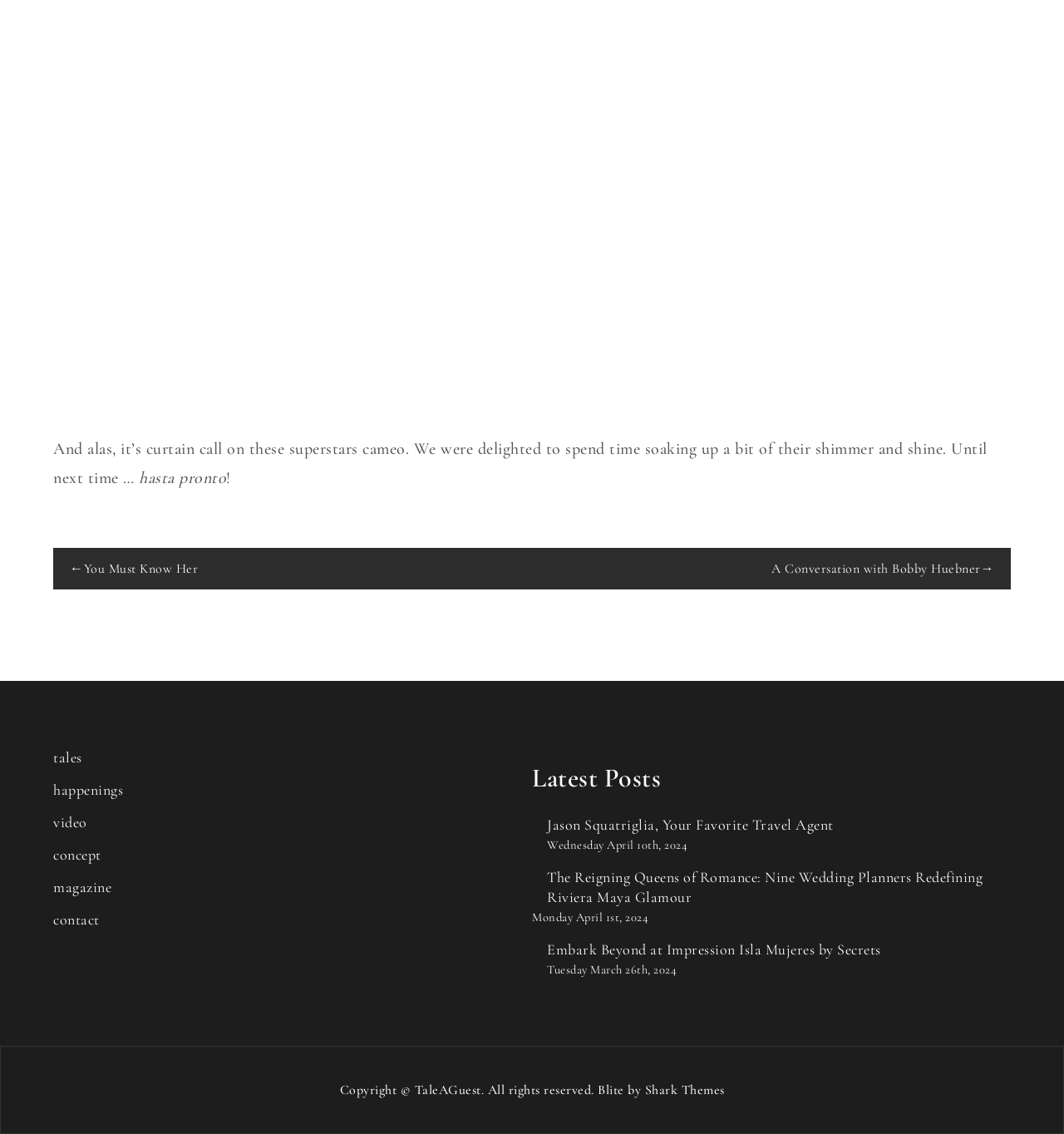Could you provide the bounding box coordinates for the portion of the screen to click to complete this instruction: "read Jason Squatriglia's post"?

[0.514, 0.719, 0.783, 0.736]